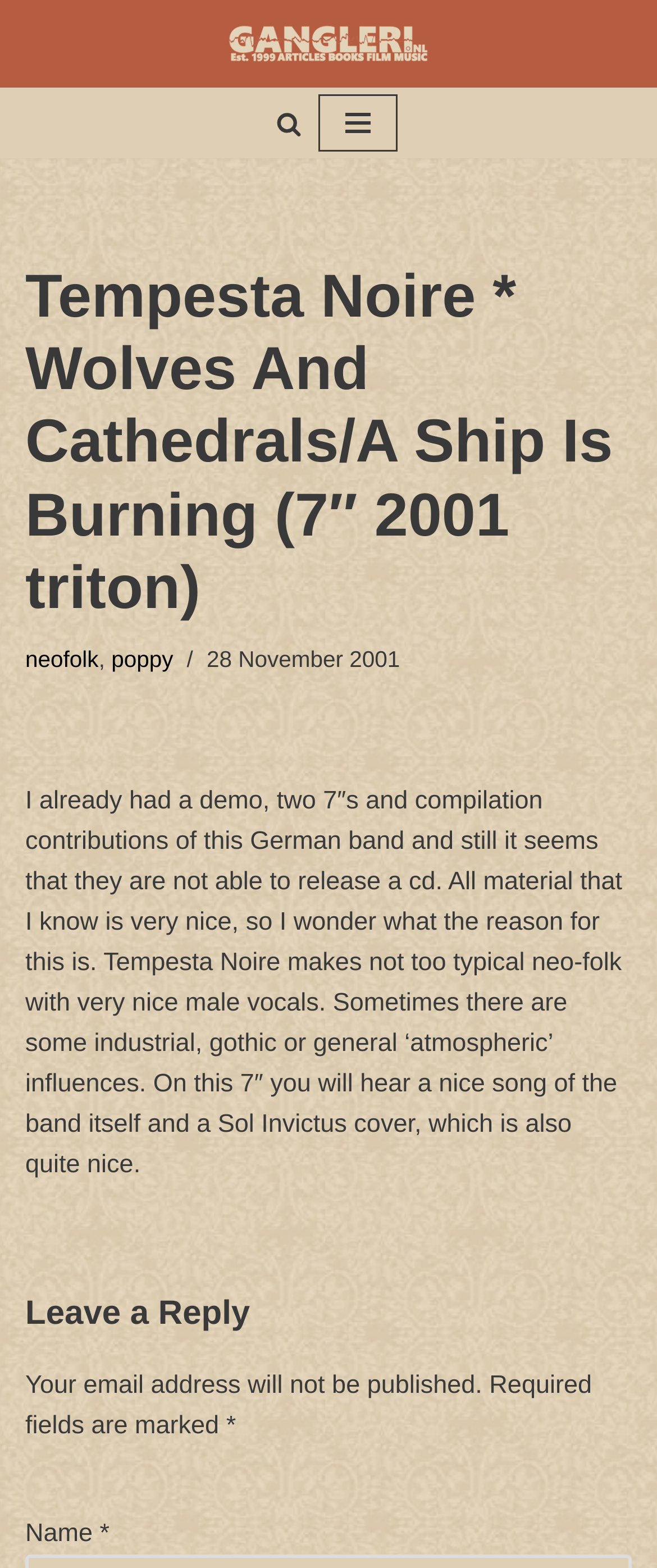What is required to leave a reply?
Please respond to the question with a detailed and informative answer.

To leave a reply, the webpage requires the user to fill in the 'Name' field, and the email address, which is indicated by the text 'Your email address will not be published'.